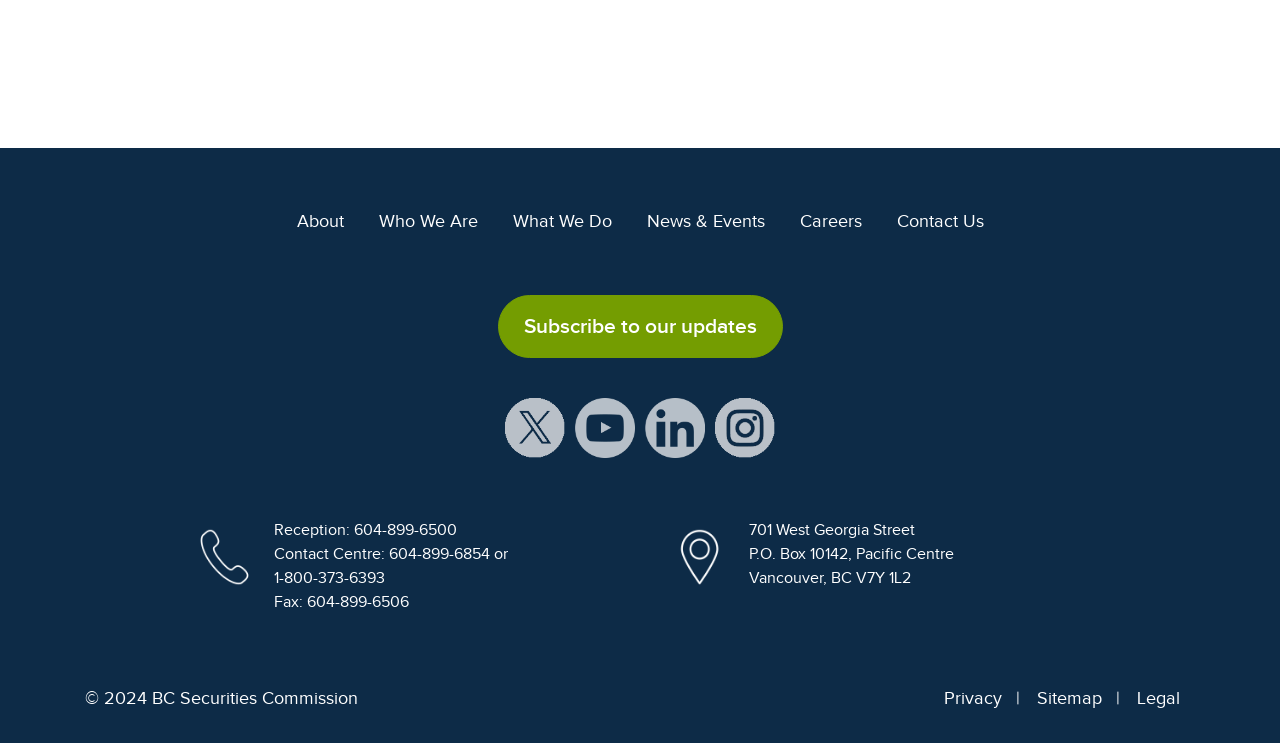Using the description: "aria-label="Opens in new window"", determine the UI element's bounding box coordinates. Ensure the coordinates are in the format of four float numbers between 0 and 1, i.e., [left, top, right, bottom].

[0.504, 0.561, 0.551, 0.587]